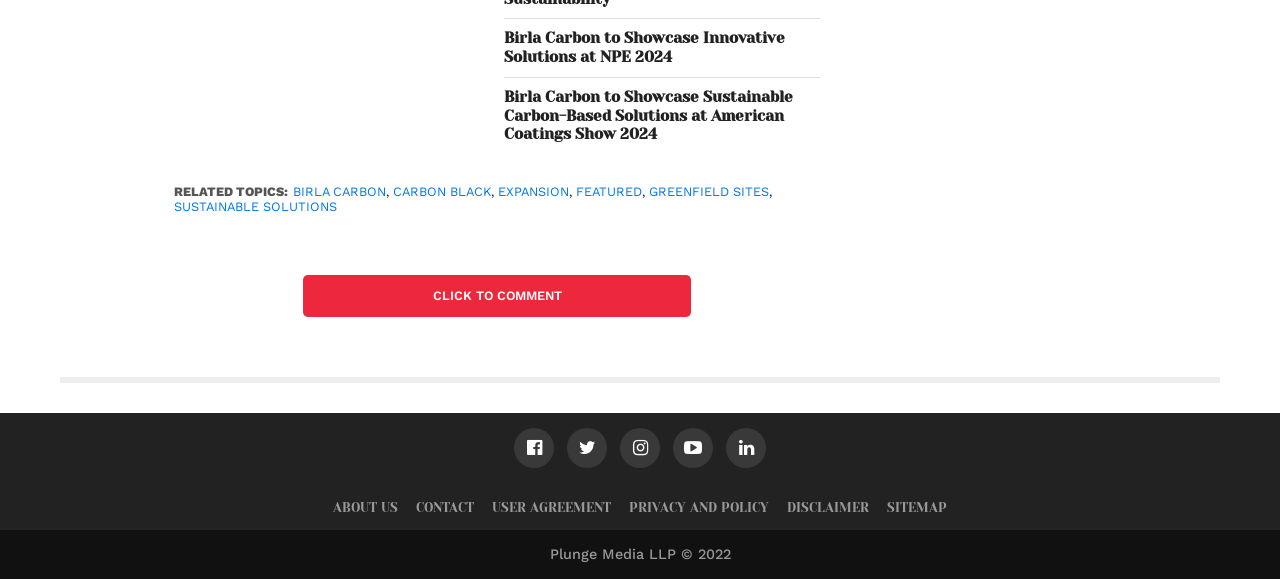Locate the bounding box coordinates of the element I should click to achieve the following instruction: "Comment on the article".

[0.338, 0.497, 0.439, 0.523]